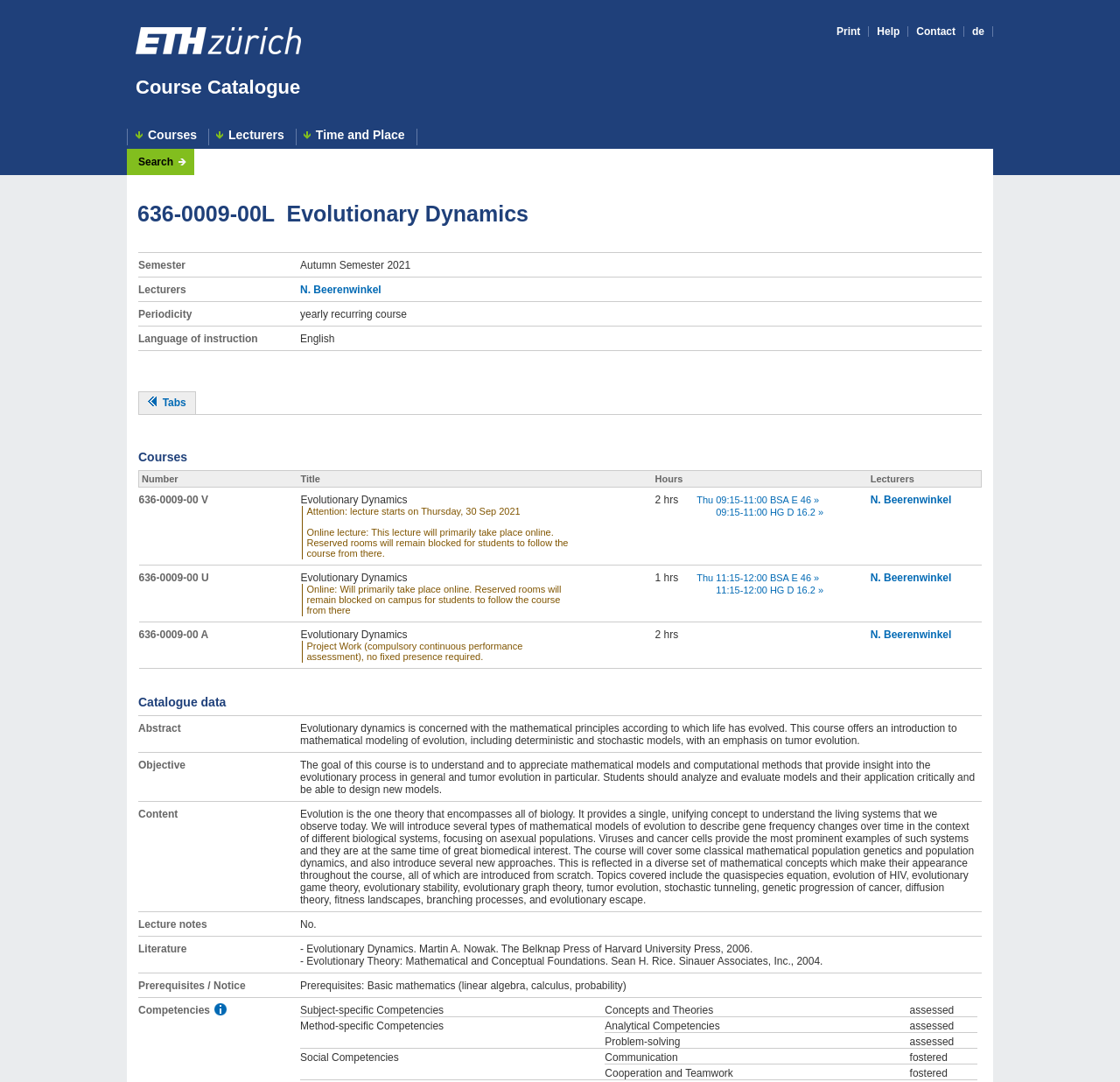Locate the bounding box coordinates of the element that should be clicked to execute the following instruction: "Click on the 'ETH Homepage' link".

[0.121, 0.025, 0.269, 0.053]